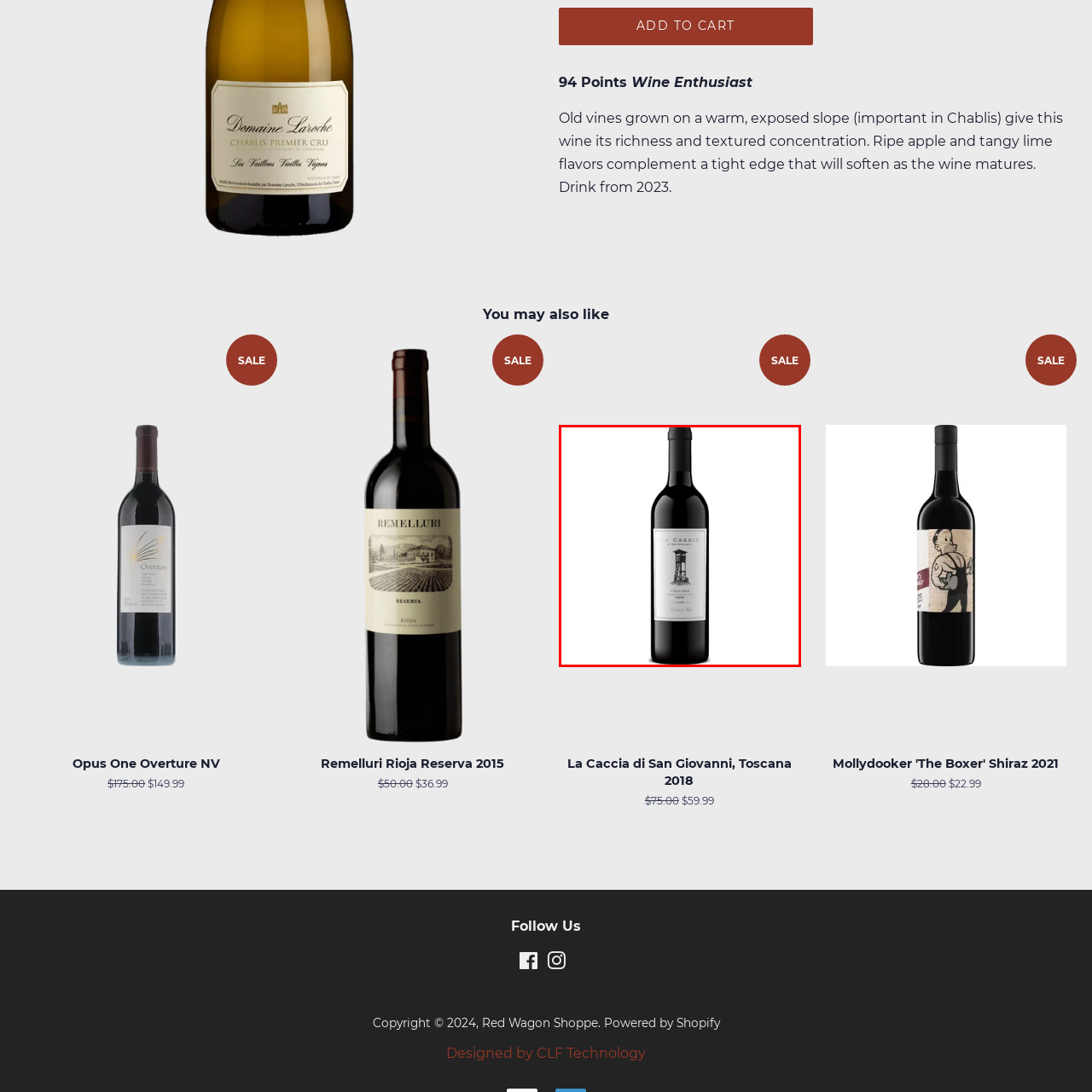Generate a detailed caption for the image that is outlined by the red border.

This image showcases a bottle of La Caccia di San Giovanni Toscana 2018, a notable red wine characterized by its elegant label, which features a distinctive illustration of a watchtower, a nod to its origin. The classic bottle design exudes sophistication, hinting at the quality within. La Caccia di San Giovanni is known for its rich flavors and innovative winemaking techniques, making it a delightful choice for wine enthusiasts. This vintage reflects the unique terroir of Tuscany, promising a balanced and aromatic experience for those who choose to indulge. Perfect for pairing with a variety of cuisines, this wine is well-positioned in the marketplace, also featured in the promotional section alongside other select wines.